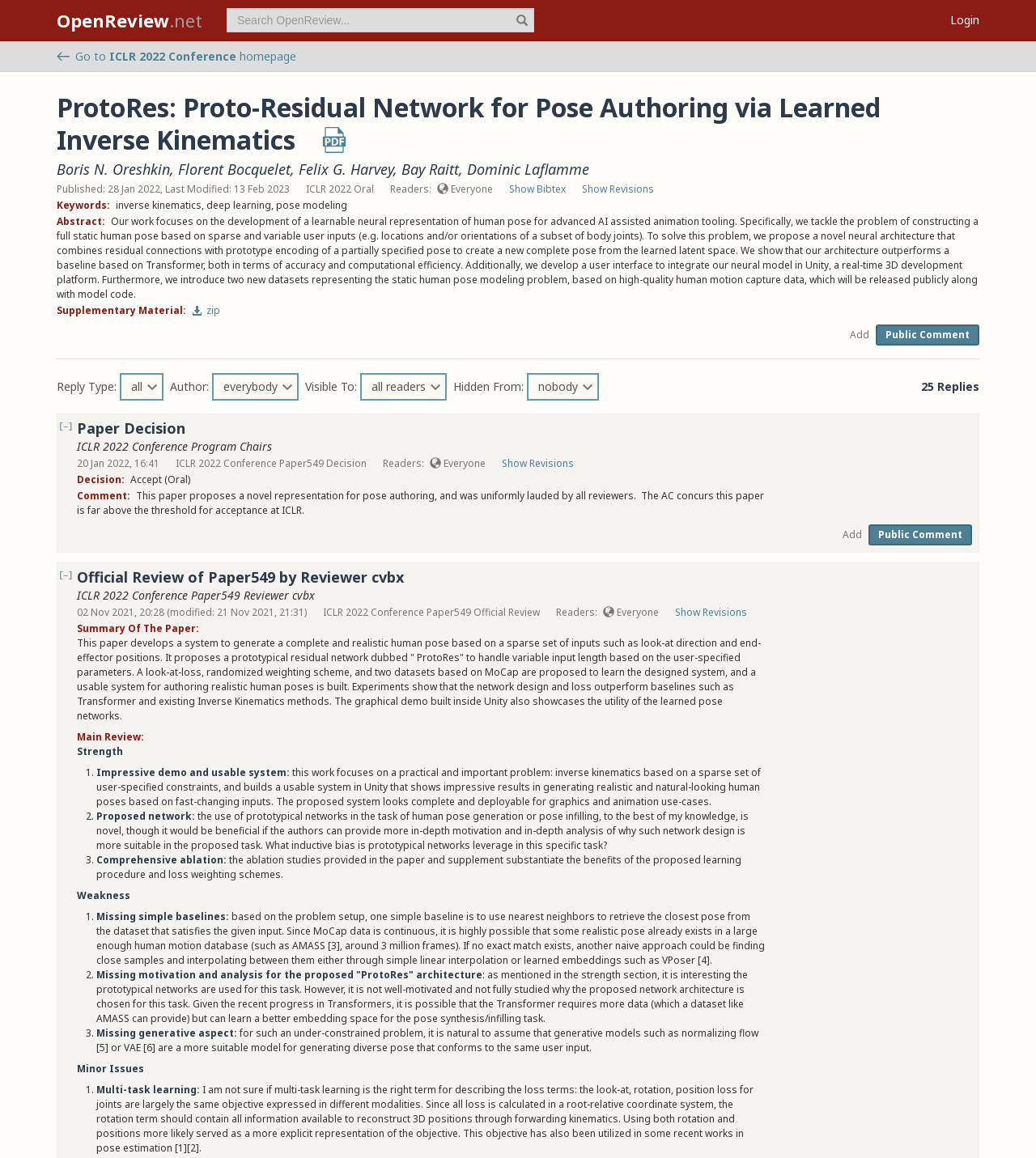Please find the bounding box coordinates of the section that needs to be clicked to achieve this instruction: "search OpenReview".

[0.207, 0.007, 0.516, 0.028]